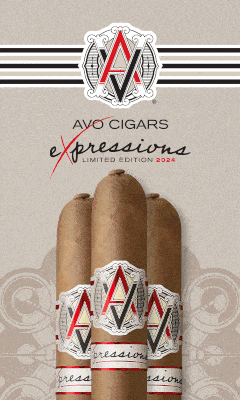Generate an in-depth description of the image.

The image showcases a promotional design for AVO Cigars' "Expressions" limited edition for 2024. The elegant layout features three premium cigars, prominently displayed with their distinctive labels, which highlight the AVO logo. The backdrop is adorned in soft neutral tones, lending a sophisticated touch that complements the luxurious appeal of the cigars. The design also incorporates stylish graphical elements, including stripes and subtle patterns, enhancing the overall aesthetic. This imagery captures the essence of the AVO brand, known for its blend of artistry and quality in the world of fine cigars.